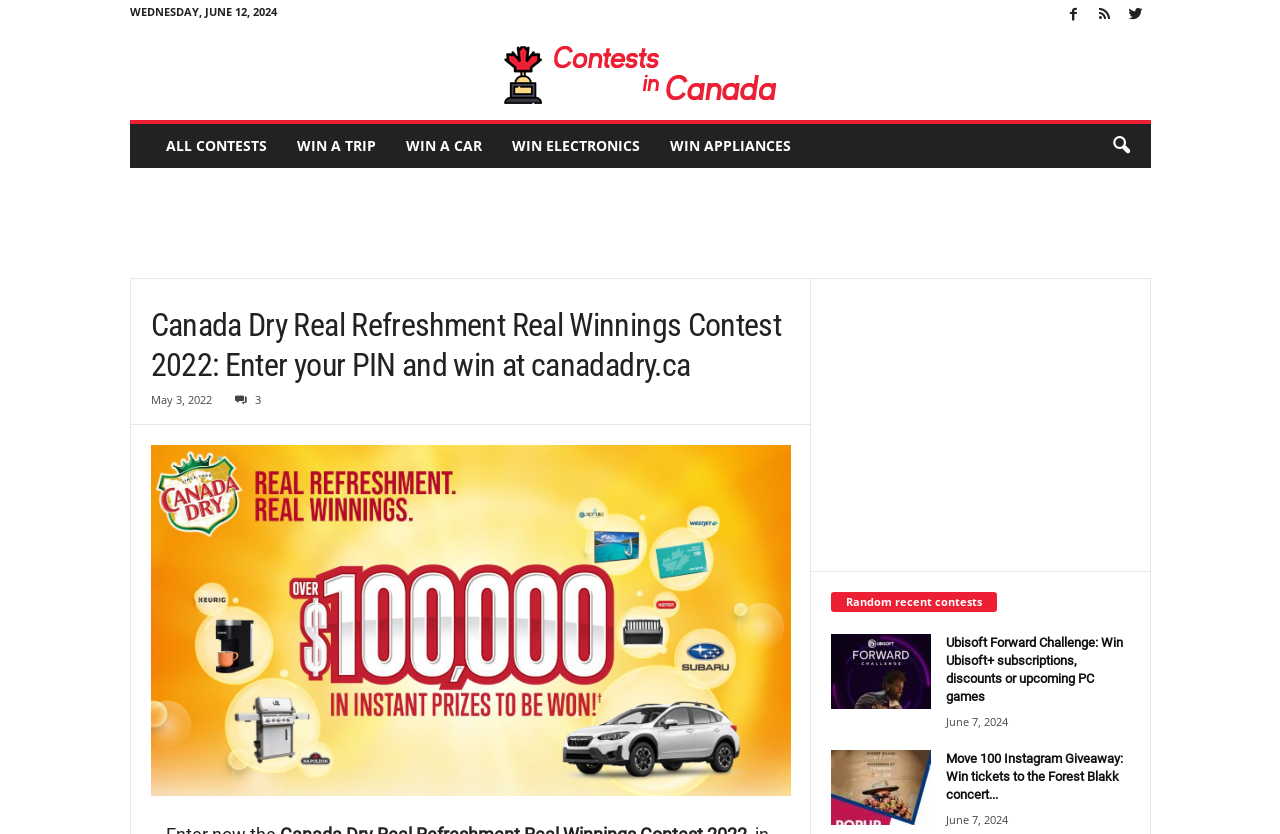Pinpoint the bounding box coordinates of the area that must be clicked to complete this instruction: "Click the 'Contests in Canada' link".

[0.101, 0.036, 0.899, 0.144]